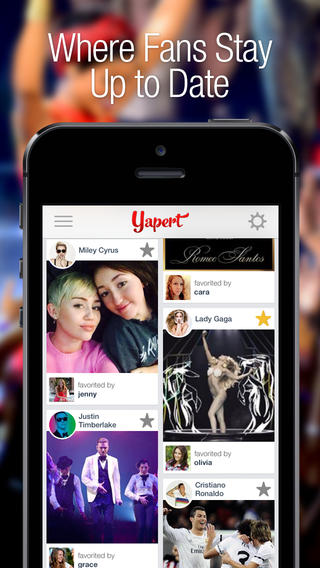Explain what is happening in the image with as much detail as possible.

The image showcases the interface of Yapert, a social app designed for fans to stay connected with their favorite celebrities. Prominently featured at the top is the app's name "Yapert," along with the tagline "Where Fans Stay Up to Date," highlighting its purpose. The interface displays a list of popular artists, including Miley Cyrus, Justin Timberlake, and Lady Gaga, each accompanied by profile pictures and buttons indicating their fandom, such as "favorited by." This design encourages user engagement by allowing fans to follow their favorite artists and receive updates, images, and videos from various social platforms.
